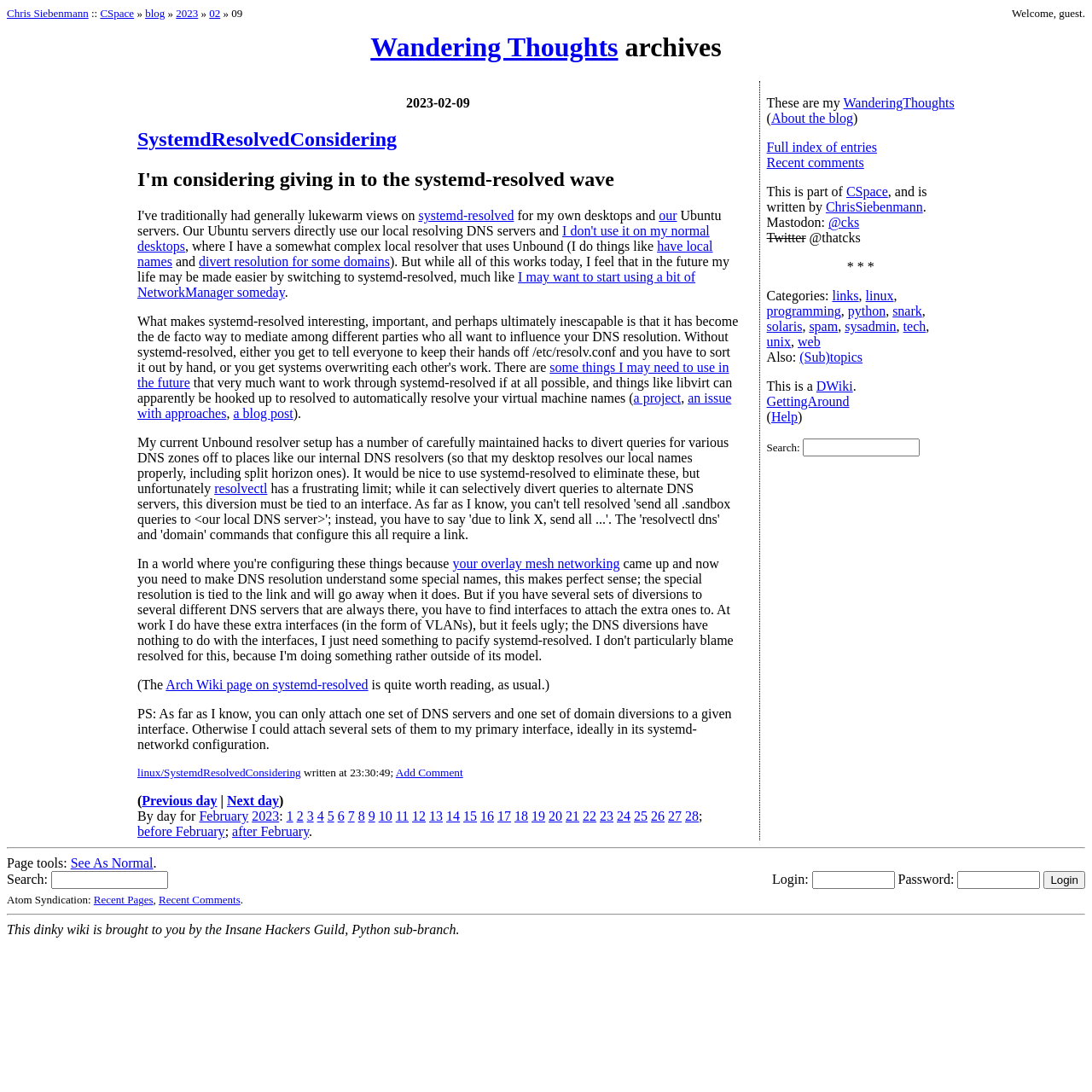Provide a one-word or one-phrase answer to the question:
Who is the author of the blog?

Chris Siebenmann